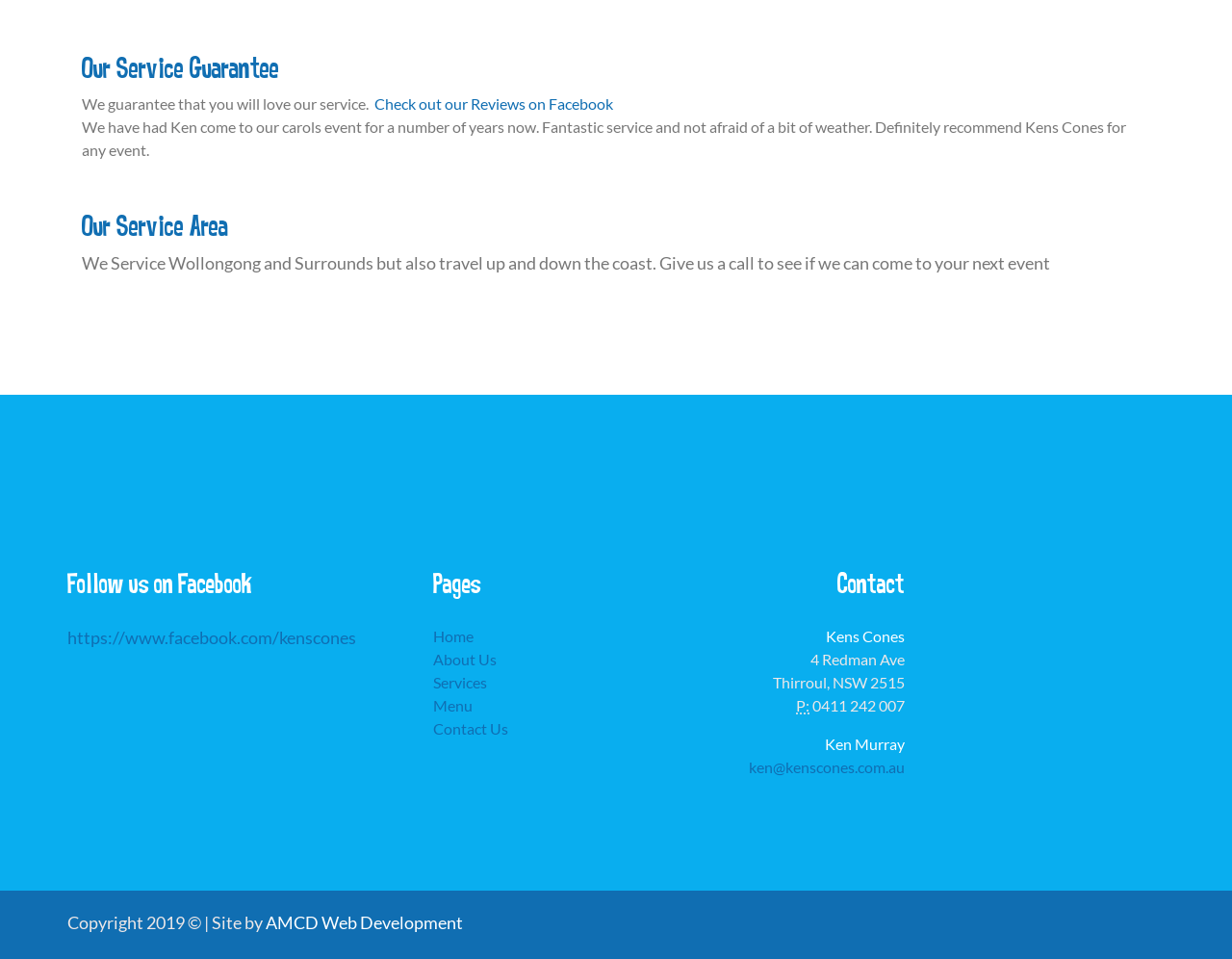Specify the bounding box coordinates of the element's area that should be clicked to execute the given instruction: "Check out our Reviews on Facebook". The coordinates should be four float numbers between 0 and 1, i.e., [left, top, right, bottom].

[0.304, 0.098, 0.5, 0.117]